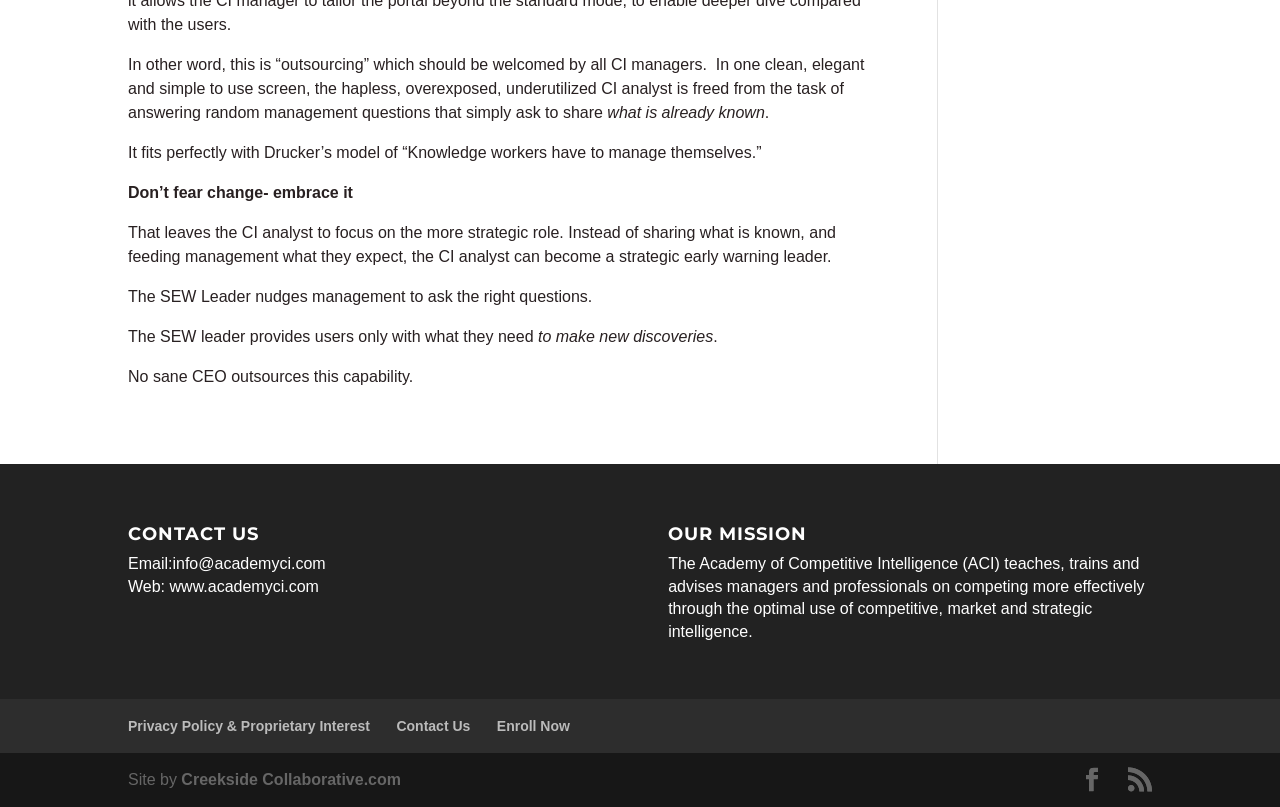What is the website of the Academy of Competitive Intelligence?
Please utilize the information in the image to give a detailed response to the question.

I found the answer by looking at the 'CONTACT US' section, which provides the website as 'www.academyci.com'.